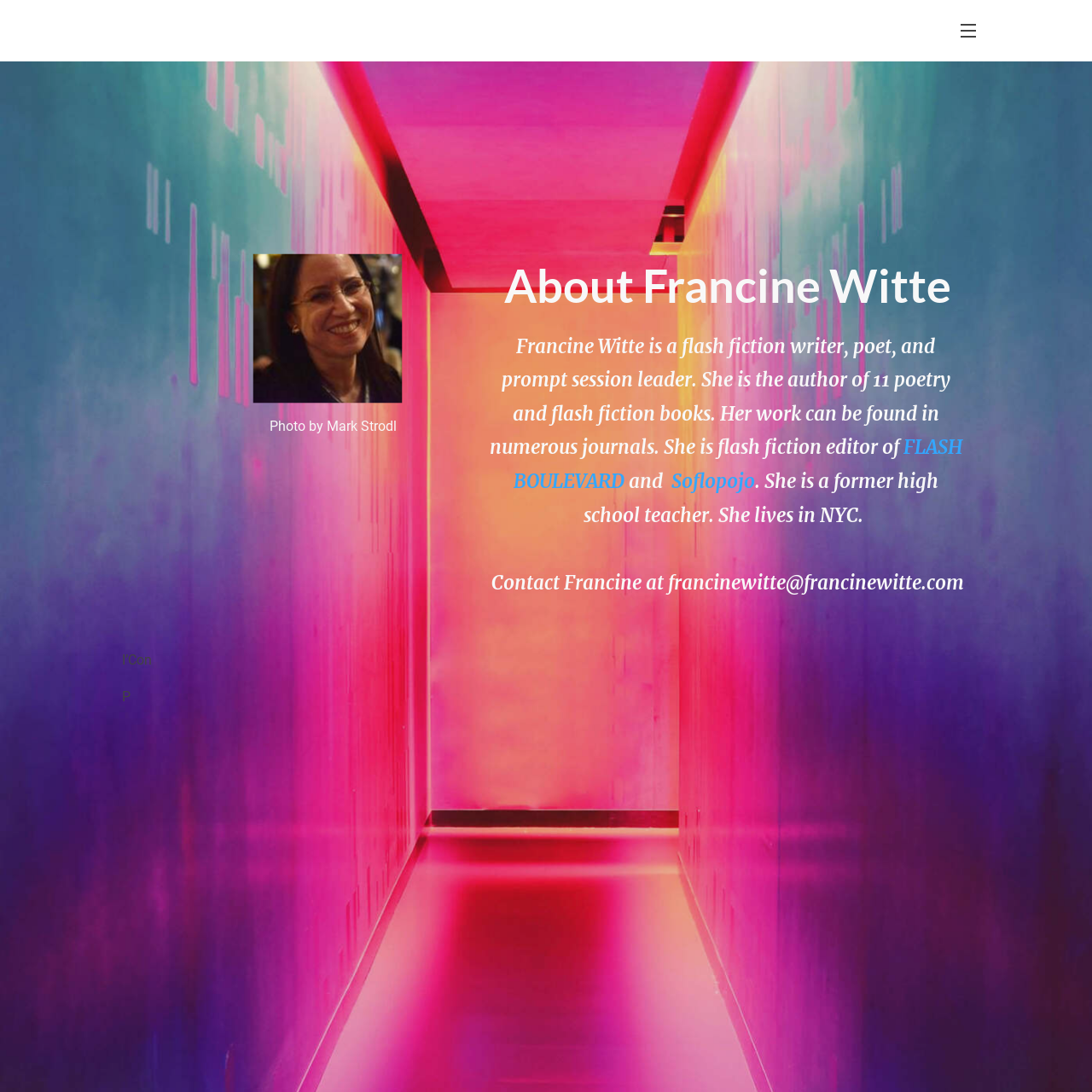Could you identify the text that serves as the heading for this webpage?

About Francine Witte